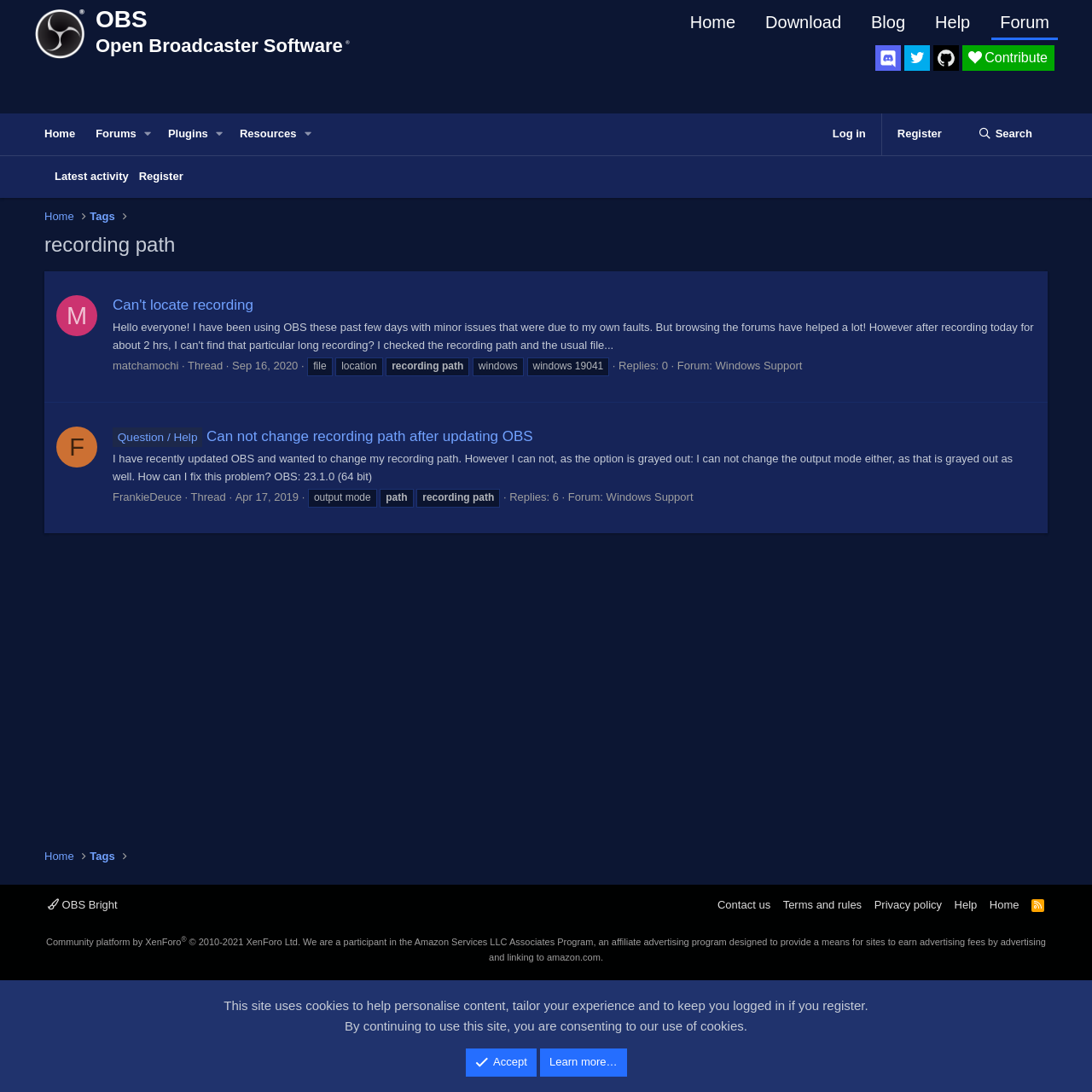Answer the following in one word or a short phrase: 
How many threads are displayed on this page?

2